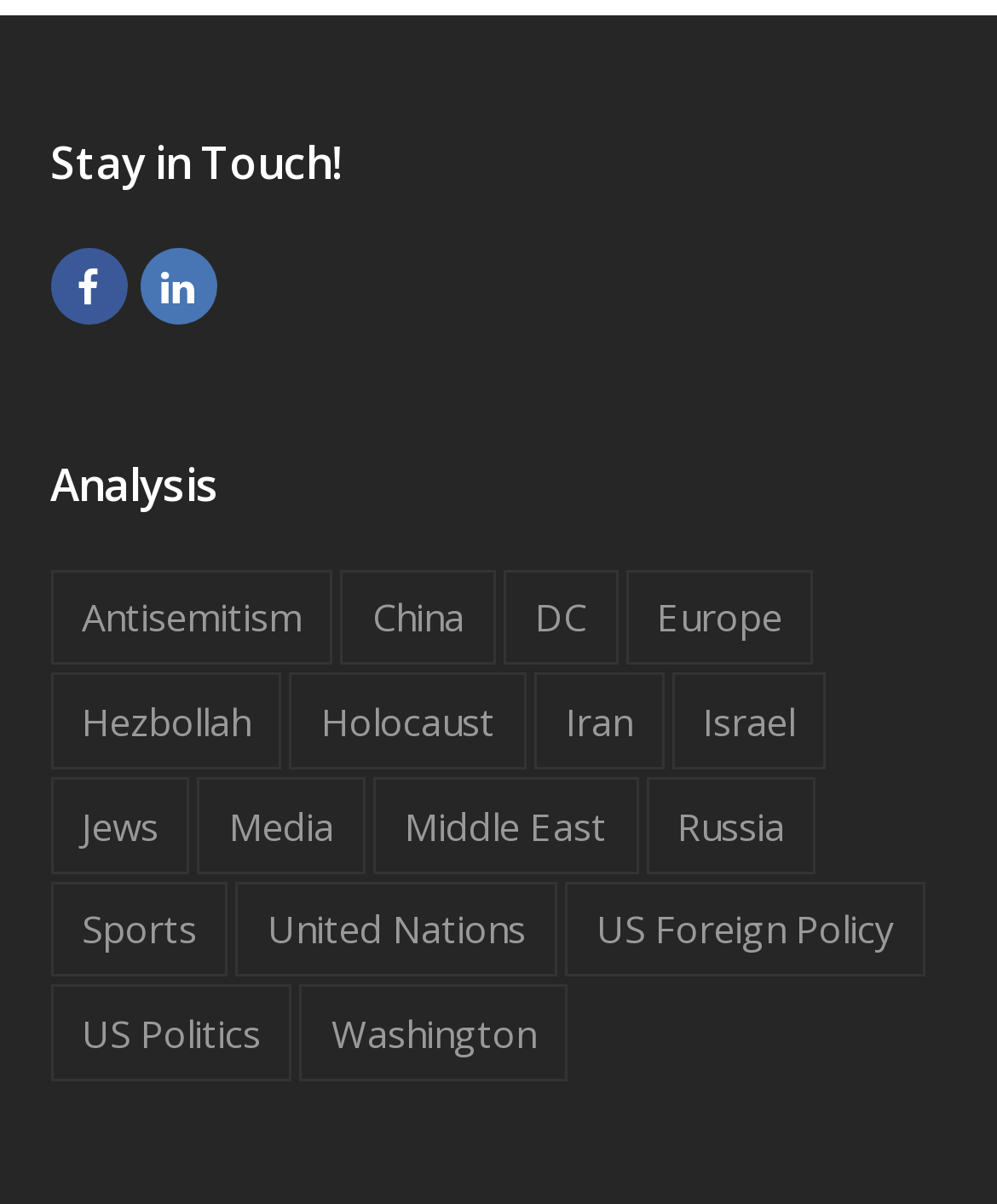Specify the bounding box coordinates of the area to click in order to follow the given instruction: "Follow on Facebook."

[0.05, 0.205, 0.127, 0.269]